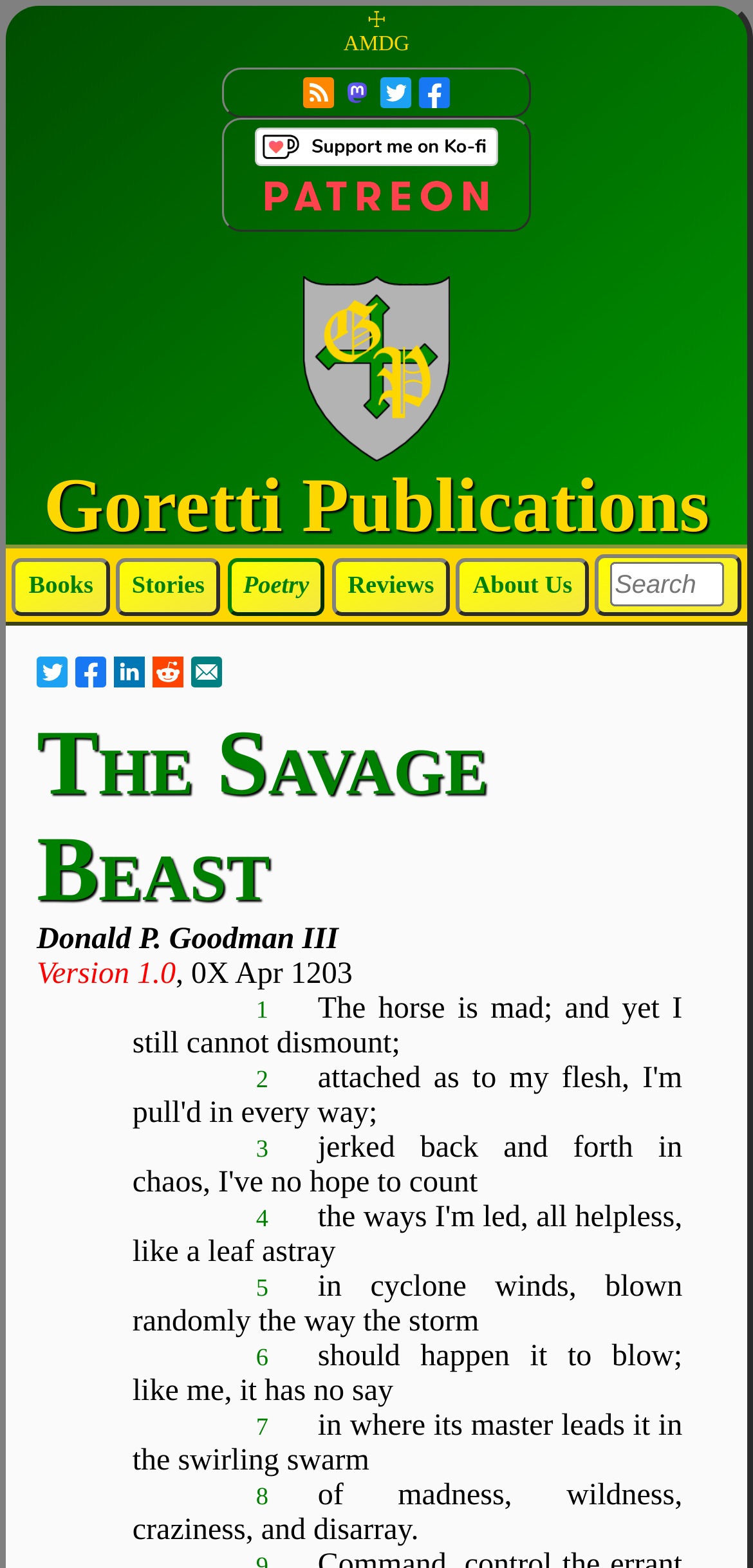Summarize the webpage with a detailed and informative caption.

The webpage is about Goretti Publications, a publisher of Catholic theological, philosophical, and fictional books and other works in several digital formats, free of charge. At the top, there is a row of links to social media platforms, including Mastodon, Twitter, and Facebook, accompanied by their respective icons. Below this row, there is a prominent logo of Goretti Publications, which is also a link.

On the left side, there is a navigation menu with links to different sections, including Books, Stories, Poetry, Reviews, and About Us. On the right side, there is a search box. Below the navigation menu, there are icons for sharing the content via Twitter, Facebook, LinkedIn, Reddit, and email.

The main content of the webpage is a poem called "The Savage Beast" by Donald P. Goodman III. The poem is divided into five stanzas, each with a few lines of text. The poem's content describes the madness of a horse and the speaker's inability to dismount, with vivid imagery of a stormy scene.

At the top-right corner, there are two links: "☩ AMDG" and "Subscribe to Our Feeds", with an image accompanying the latter. Below these links, there are two more links: "Support us on Ko-Fi!" and "Support us on Patreon!", each with an image.